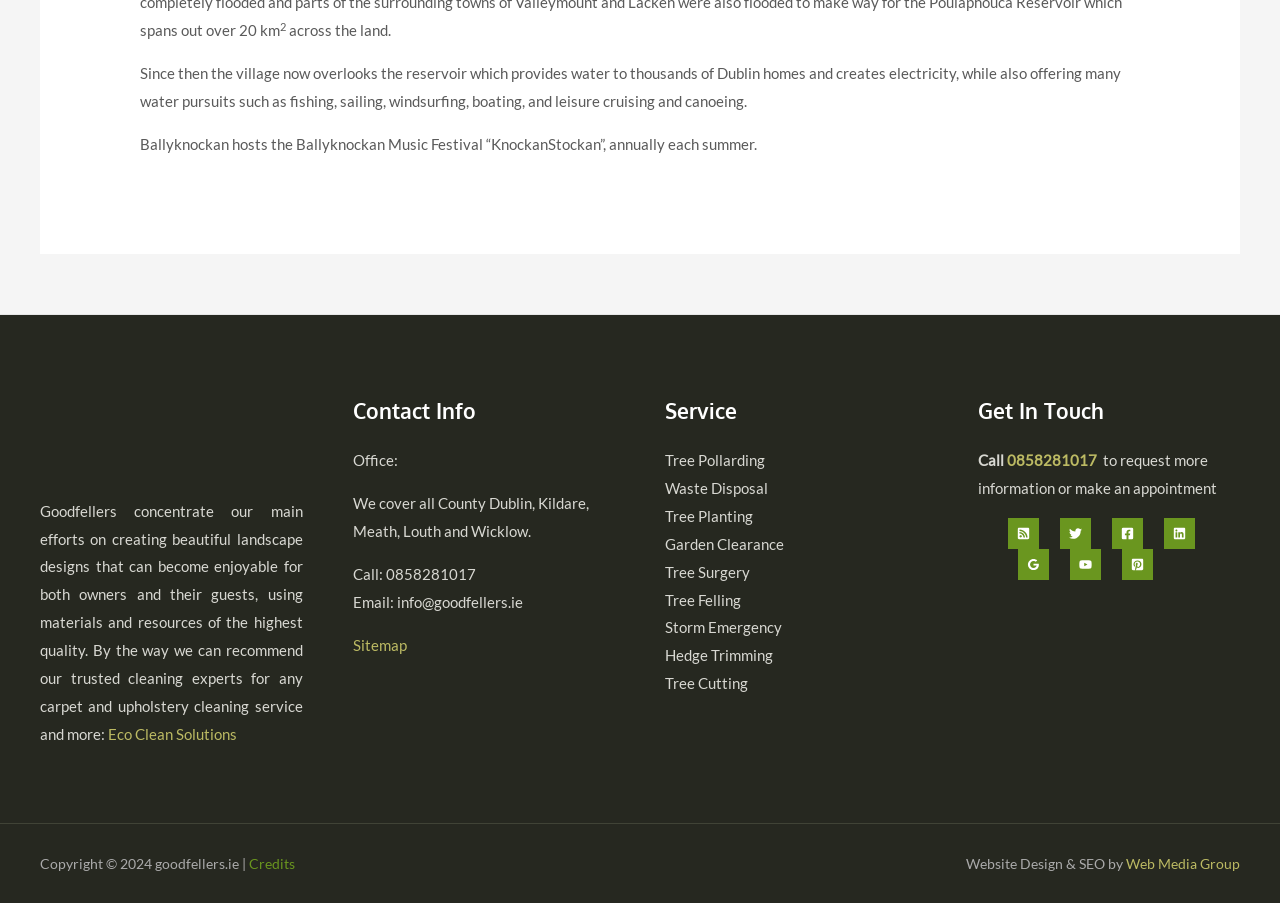Please identify the bounding box coordinates of the area I need to click to accomplish the following instruction: "Click the 'Eco Clean Solutions' link".

[0.084, 0.802, 0.185, 0.822]